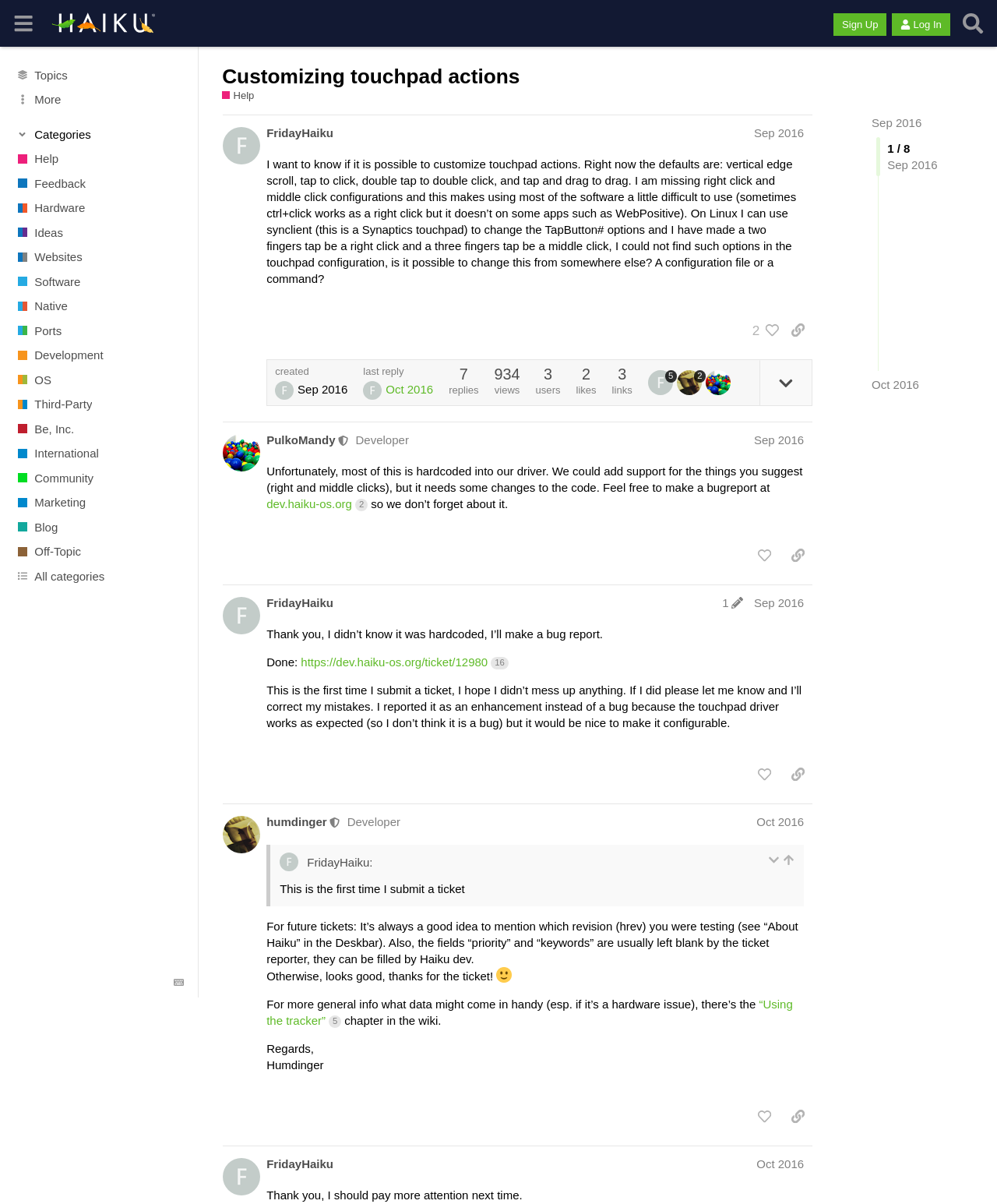What is the date of the first post?
Please use the image to deliver a detailed and complete answer.

The date of the first post is 'Sep 29, 2016', which can be found in the generic element with the text 'Sep 29, 2016 11:42 pm' below the username 'FridayHaiku'.